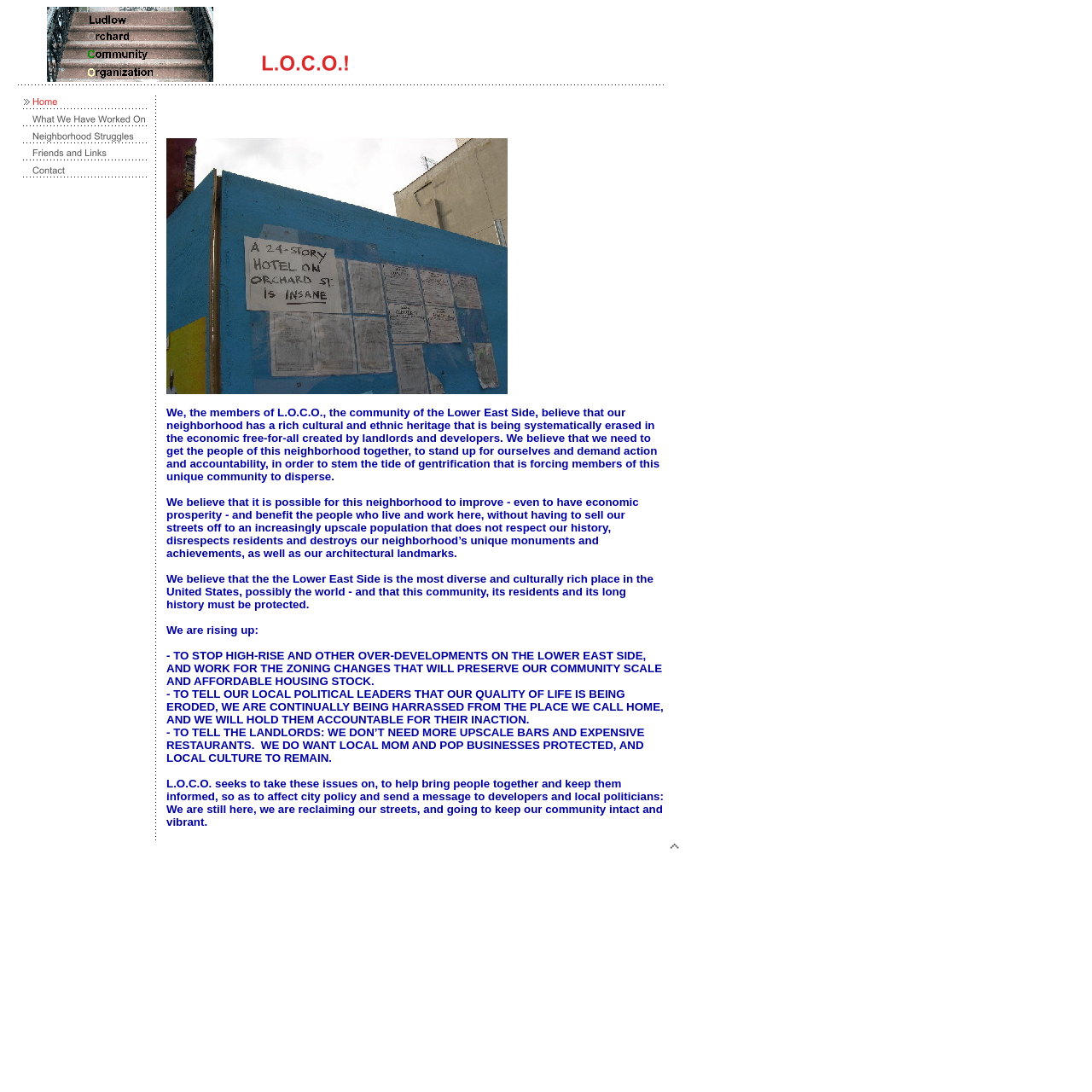Determine the bounding box coordinates of the UI element that matches the following description: "alt="Contact" name="CM4all_194"". The coordinates should be four float numbers between 0 and 1 in the format [left, top, right, bottom].

[0.006, 0.154, 0.14, 0.166]